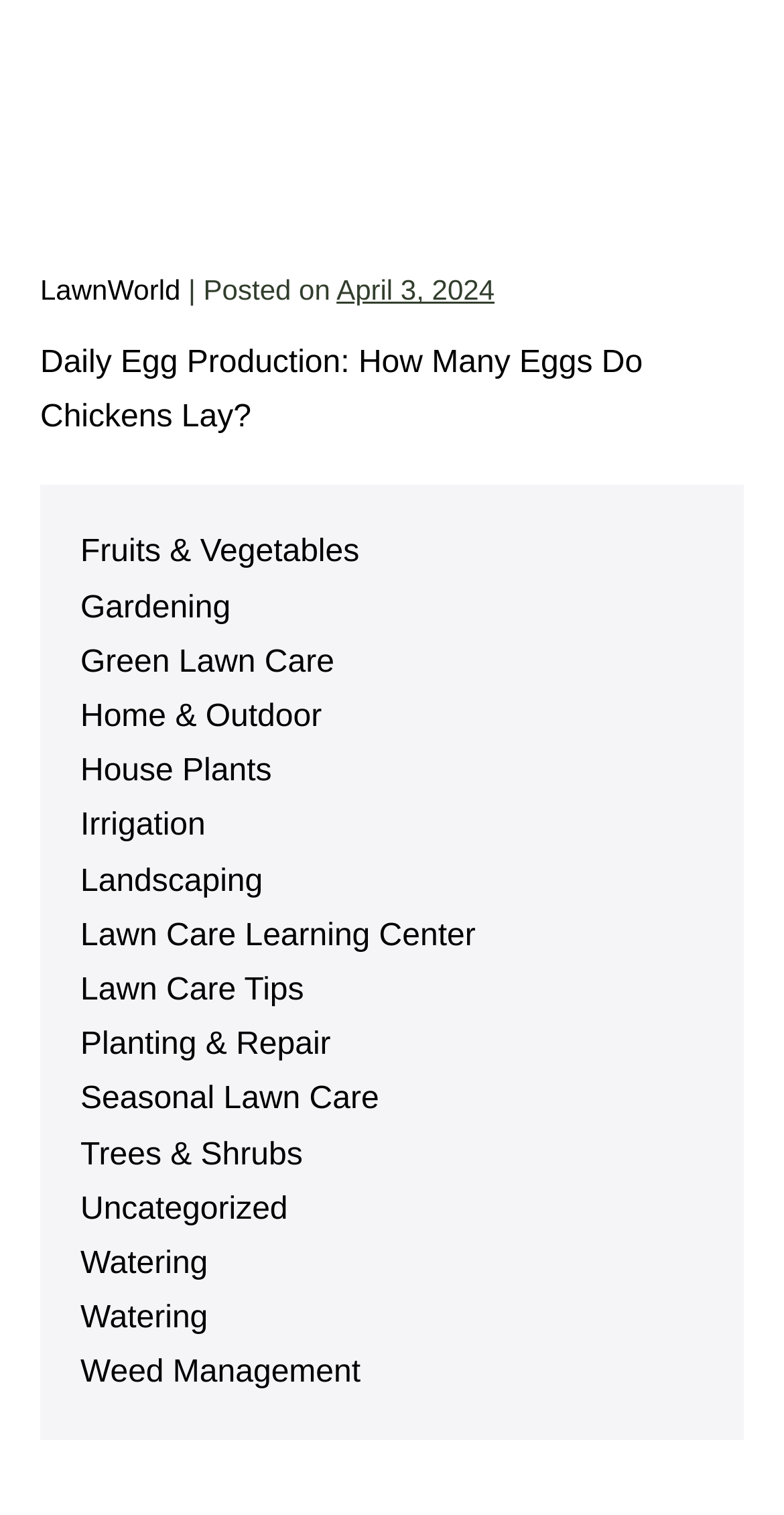Find the bounding box coordinates for the area that must be clicked to perform this action: "Read the article 'Daily Egg Production: How Many Eggs Do Chickens Lay?'".

[0.051, 0.228, 0.82, 0.287]